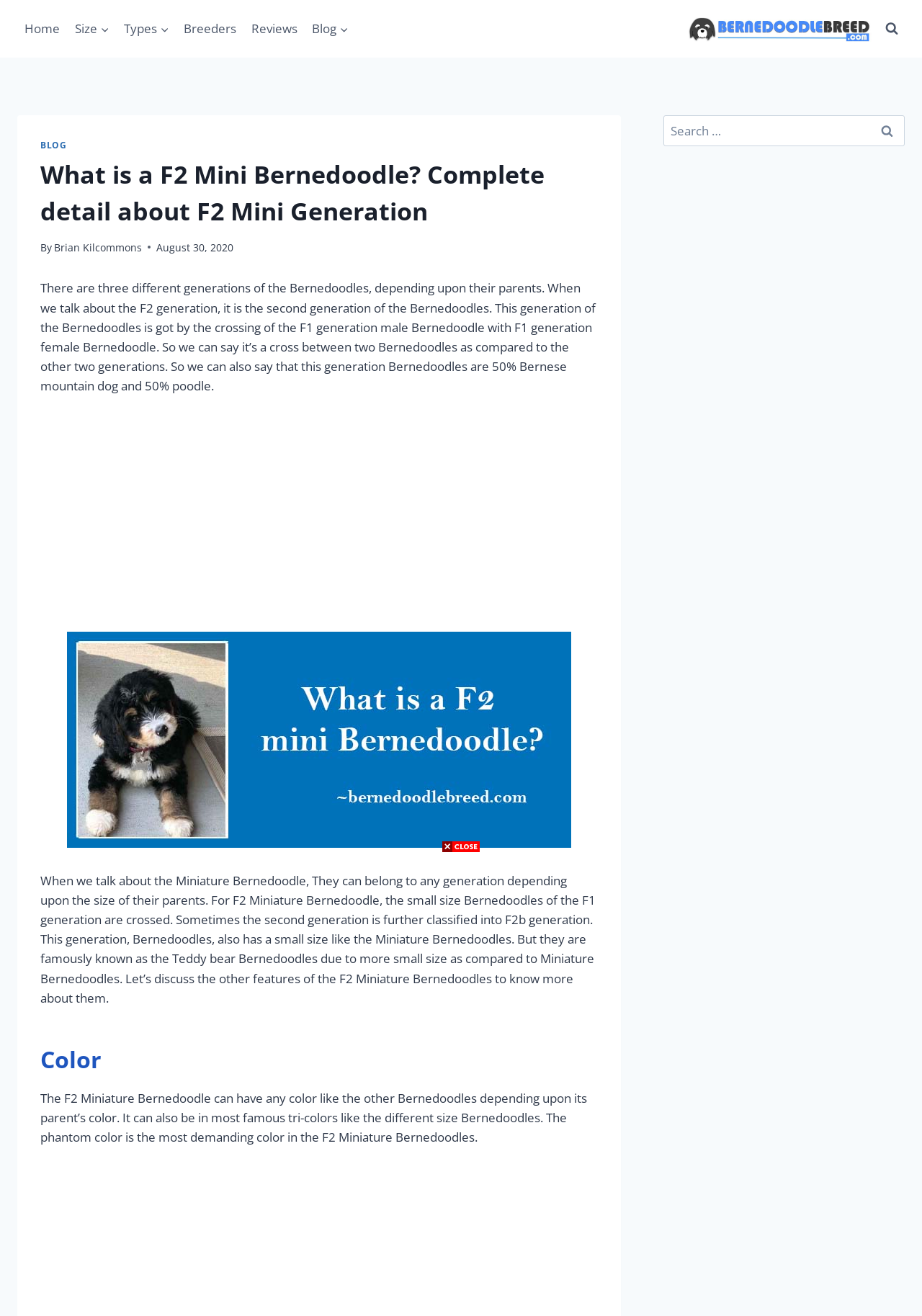Using the provided description alt="close" title="close button", find the bounding box coordinates for the UI element. Provide the coordinates in (top-left x, top-left y, bottom-right x, bottom-right y) format, ensuring all values are between 0 and 1.

[0.0, 0.639, 1.0, 0.647]